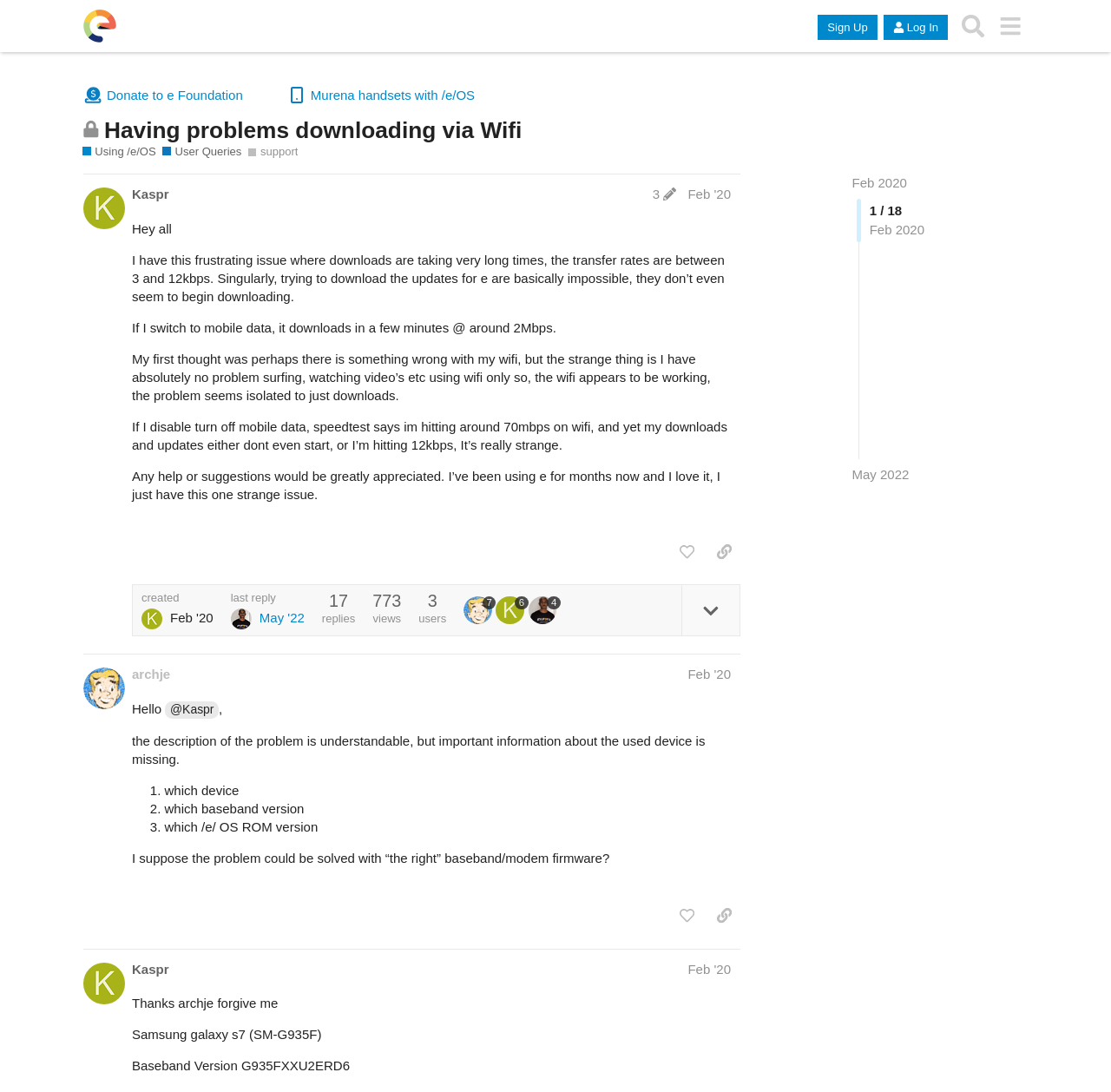Please find the bounding box coordinates of the element that must be clicked to perform the given instruction: "Log In". The coordinates should be four float numbers from 0 to 1, i.e., [left, top, right, bottom].

[0.795, 0.014, 0.853, 0.037]